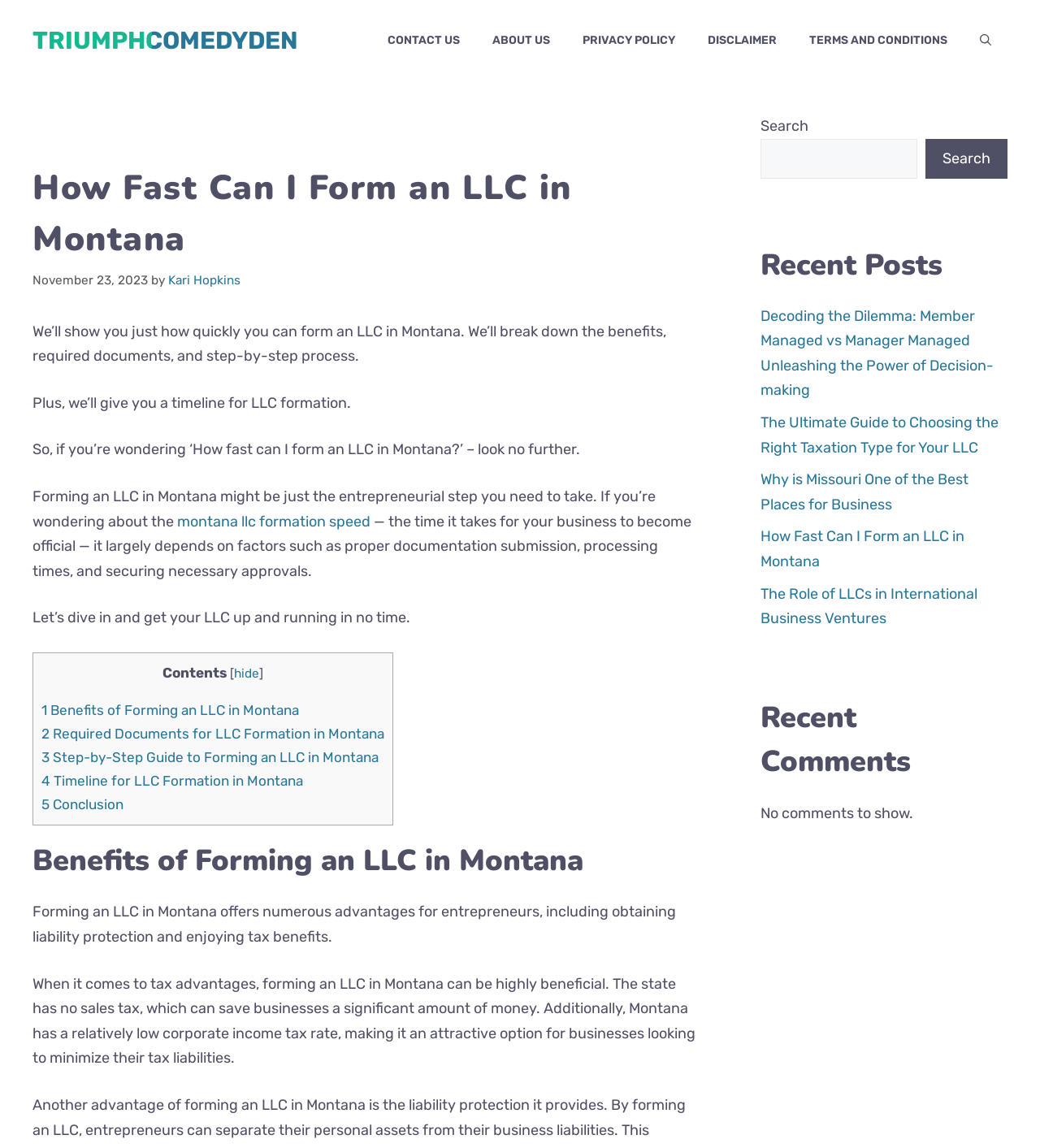What is the author of the current article?
Please provide a comprehensive answer based on the information in the image.

I found the author's name by looking at the header section of the webpage, where it says 'by Kari Hopkins' next to the date 'November 23, 2023'.